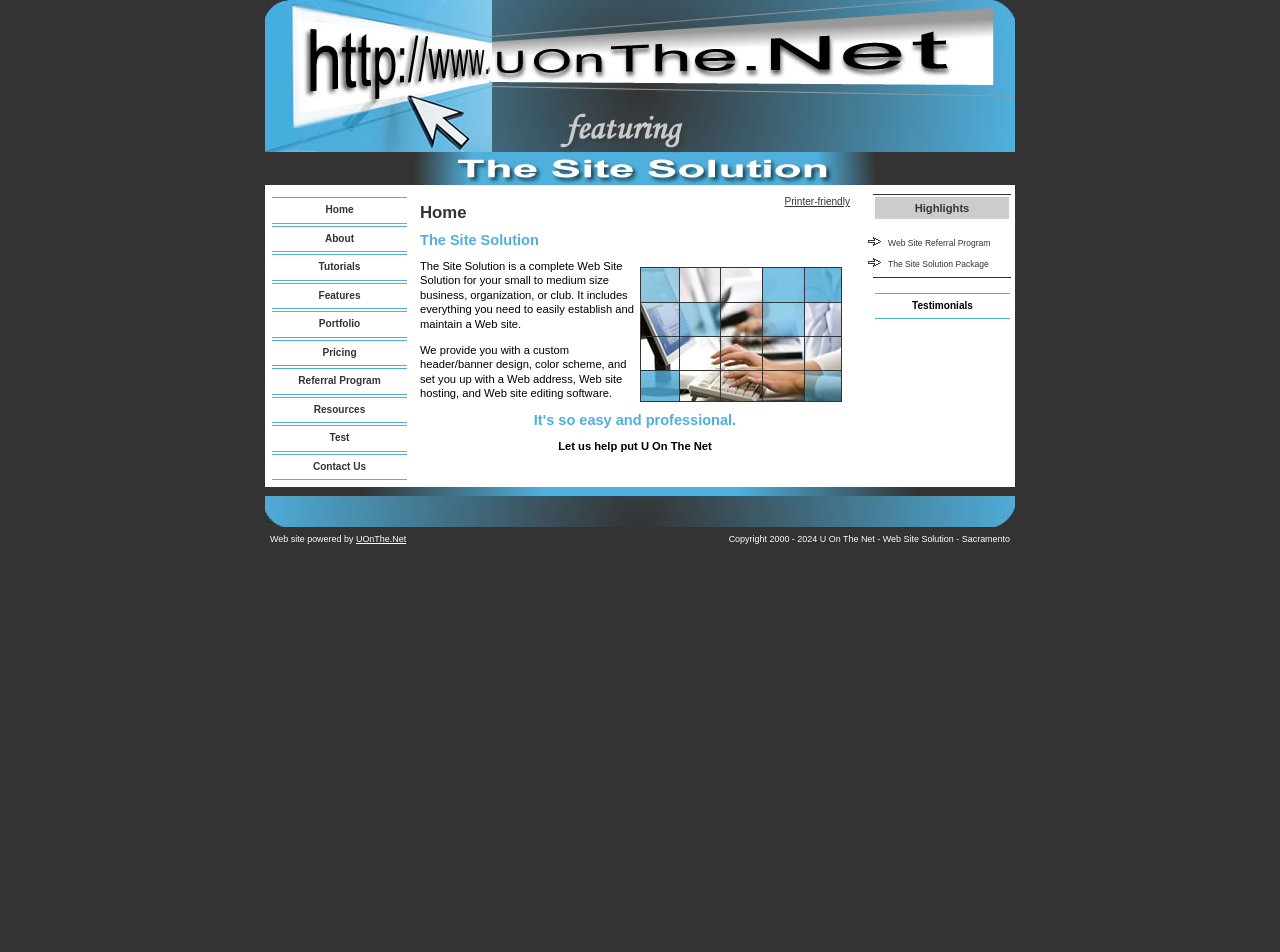What is the name of the website solution?
Provide a concise answer using a single word or phrase based on the image.

The Site Solution